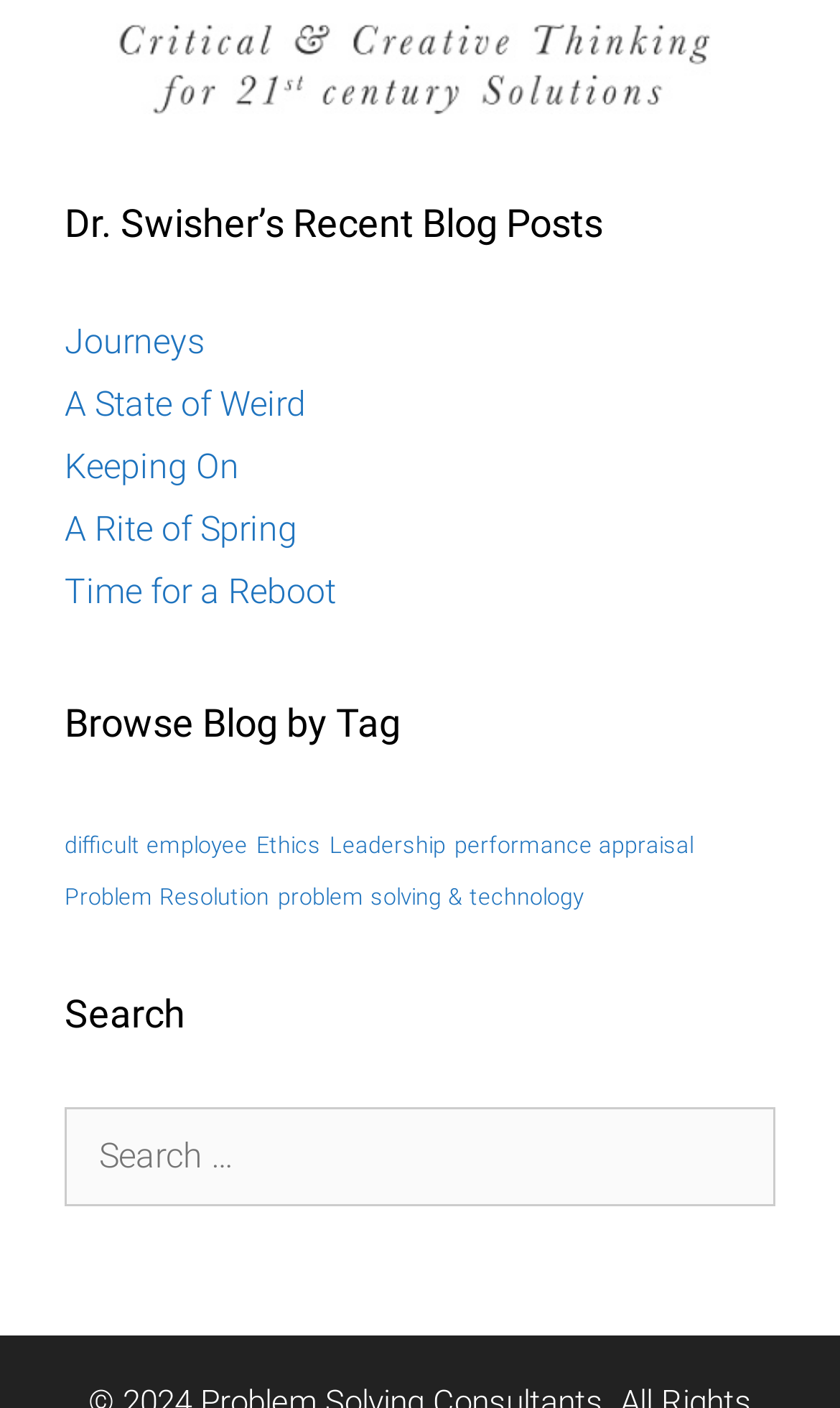Give a succinct answer to this question in a single word or phrase: 
What is the last blog post title?

Time for a Reboot